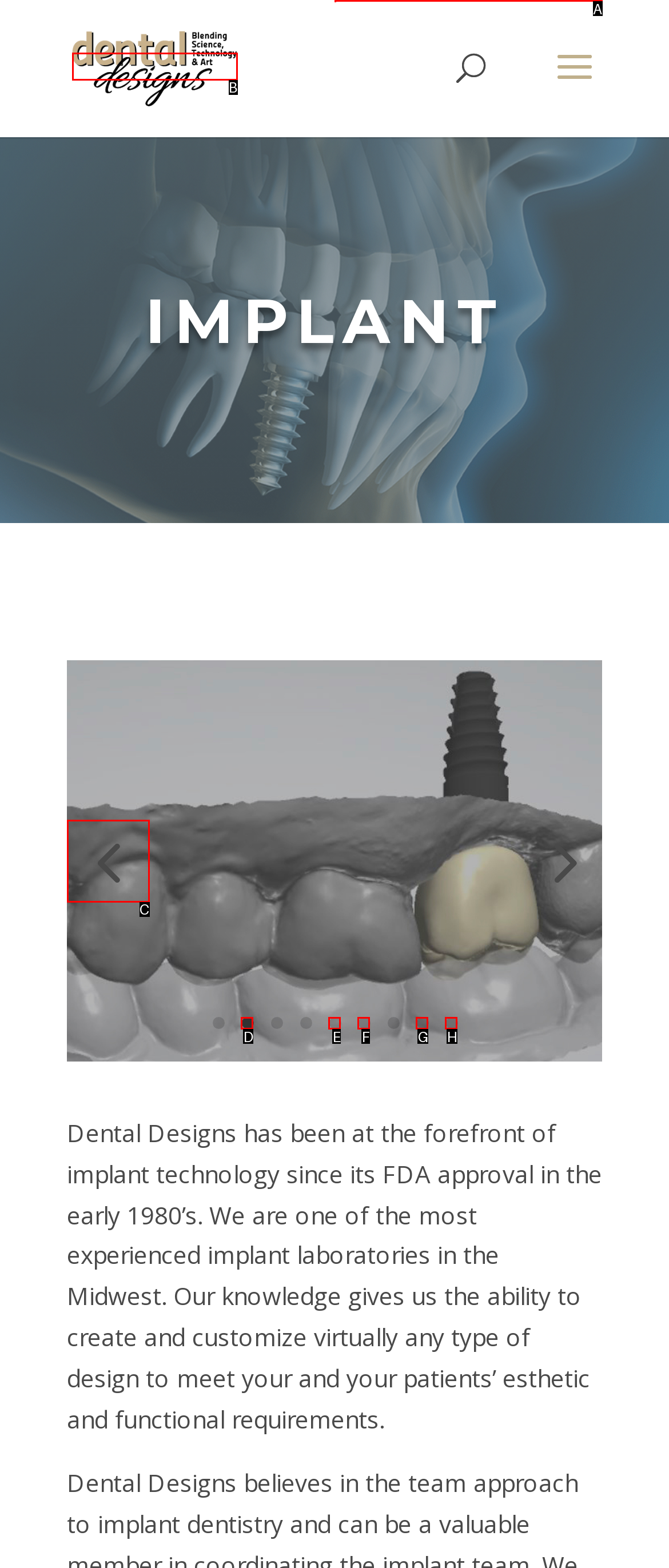Tell me the letter of the correct UI element to click for this instruction: search for something. Answer with the letter only.

A